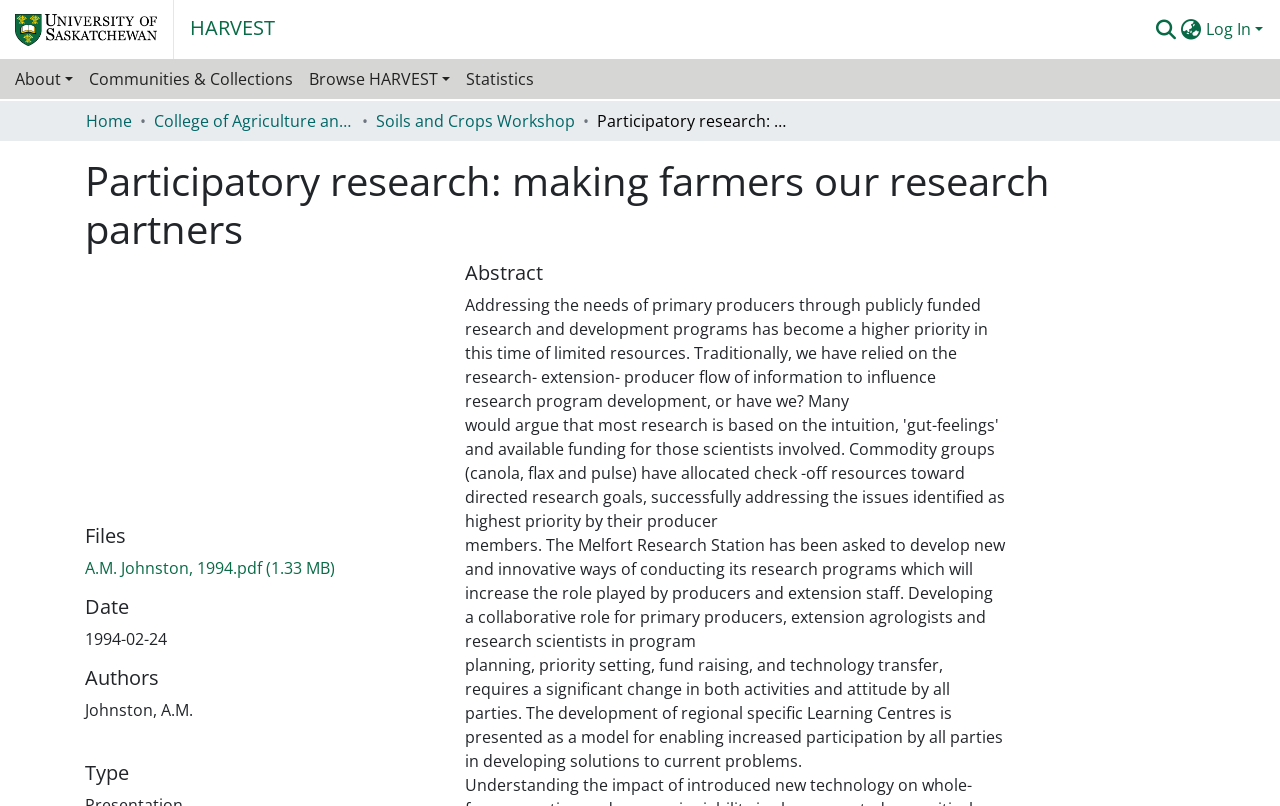Please locate the bounding box coordinates of the element that should be clicked to achieve the given instruction: "Explore the ARCHIVES".

None